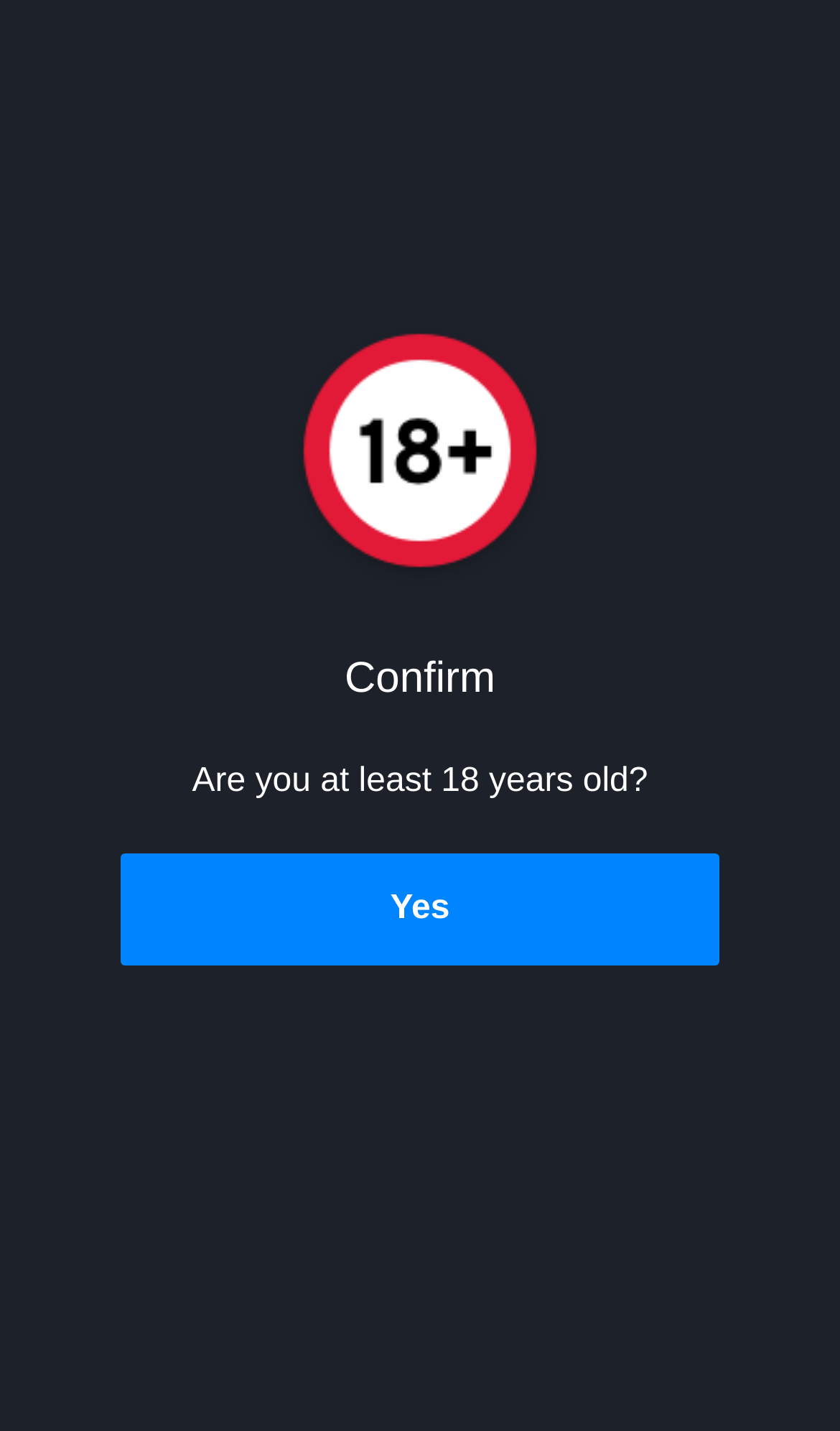What is the position of the 'Yes' button? Please answer the question using a single word or phrase based on the image.

Below the question